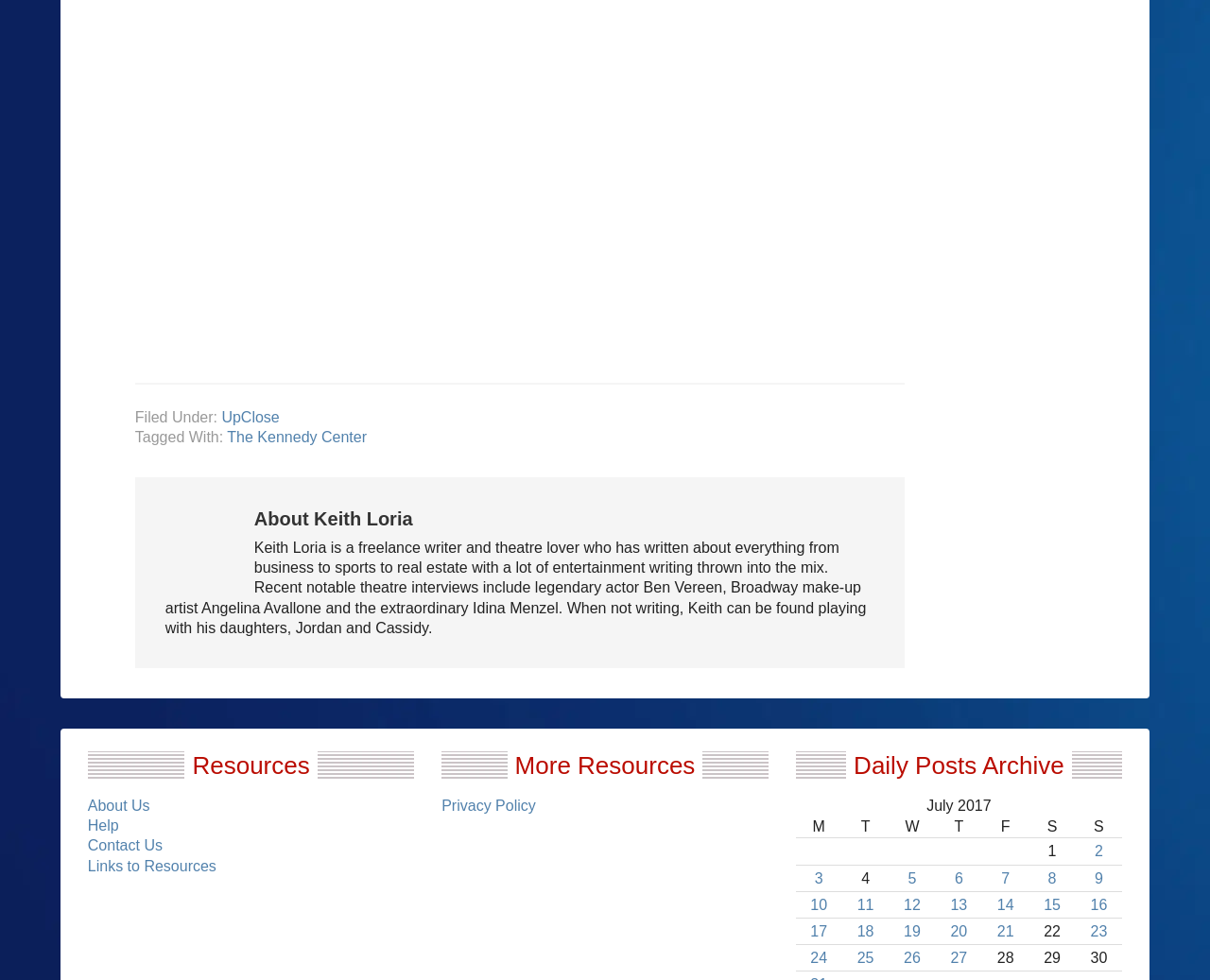What is the name of the writer?
Look at the image and respond with a single word or a short phrase.

Keith Loria